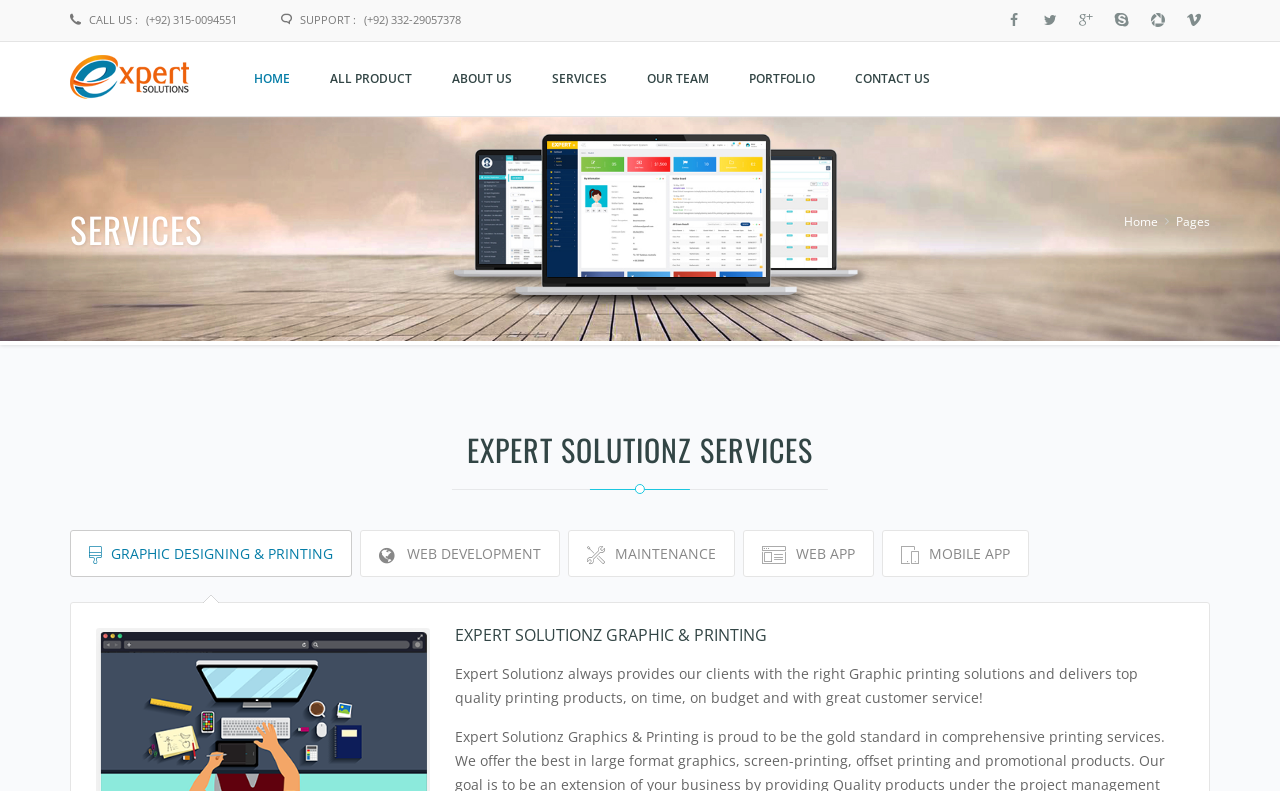Locate the UI element described by Twitter and provide its bounding box coordinates. Use the format (top-left x, top-left y, bottom-right x, bottom-right y) with all values as floating point numbers between 0 and 1.

[0.808, 0.005, 0.833, 0.046]